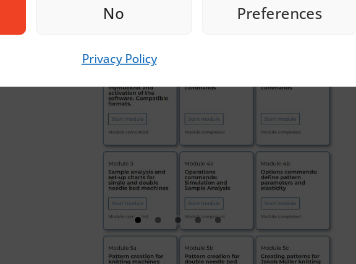Give a complete and detailed account of the image.

The image showcases a user interface for an online course related to knitting machine operation, specifically through the mymueknit platform. In this interface, various modules are displayed, likely serving as educational sections for users. Each module is represented within a card format, some of which are active with buttons to "Start module," while others indicate completion. 

The layout emphasizes user accessibility, with clearly marked stages of progress for each module ranging from introductory content on sample analysis to more advanced instructions on pattern creation and machine operation. A navigation bar is also visible, allowing users to swiftly access different parts of the course. Additionally, options are available for managing cookie preferences and reviewing the privacy policy, indicating a focus on user consent and data protection. This visually dynamic setup promotes an engaging learning experience while facilitating easy course management.